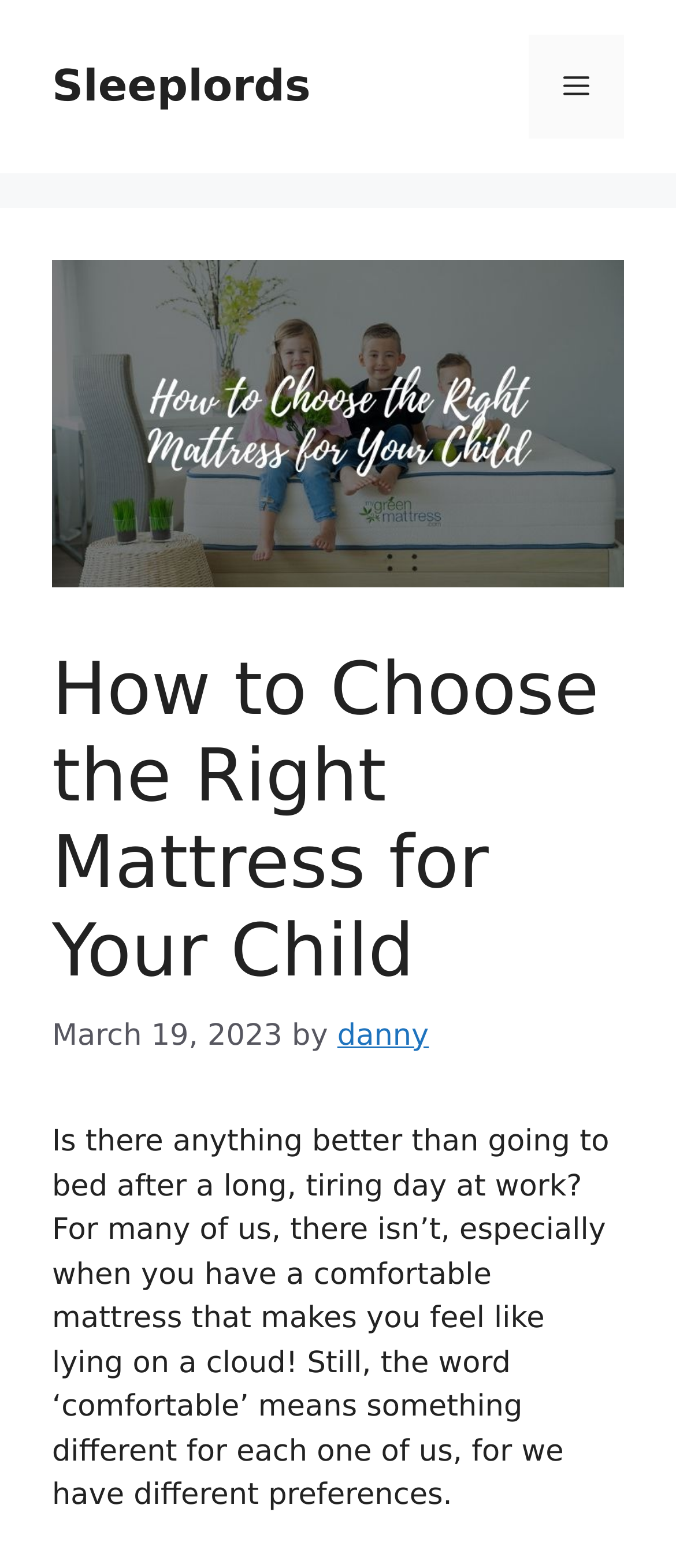Elaborate on the different components and information displayed on the webpage.

The webpage is about choosing the right mattress for a child. At the top of the page, there is a banner with a link to the website "Sleeplords" and a mobile toggle button for navigation. Below the banner, there is a header section with a heading that reads "How to Choose the Right Mattress for Your Child". 

To the right of the heading, there is a time stamp indicating the publication date, "March 19, 2023", followed by the author's name, "danny". 

The main content of the page starts with a paragraph that discusses the importance of a comfortable mattress, highlighting how individual preferences vary. This paragraph is positioned below the header section and takes up most of the page's width.